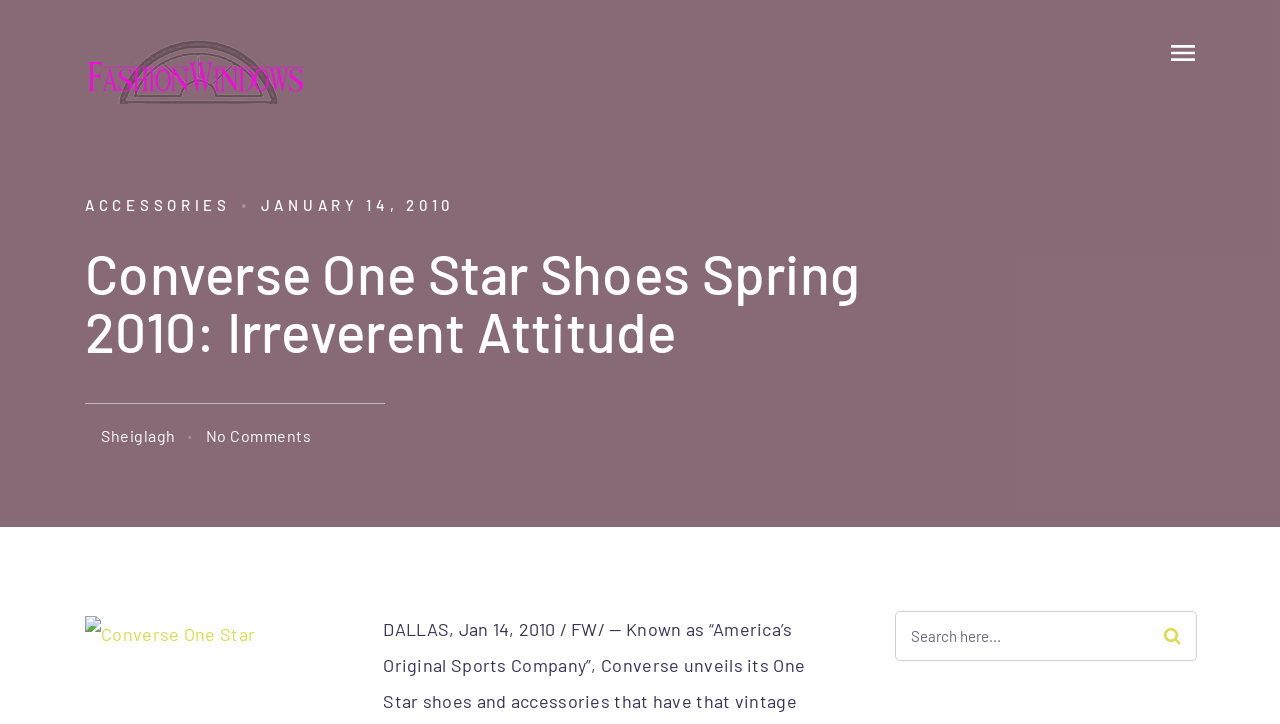Extract the bounding box of the UI element described as: "name="s" placeholder="Search here..."".

[0.7, 0.845, 0.934, 0.912]